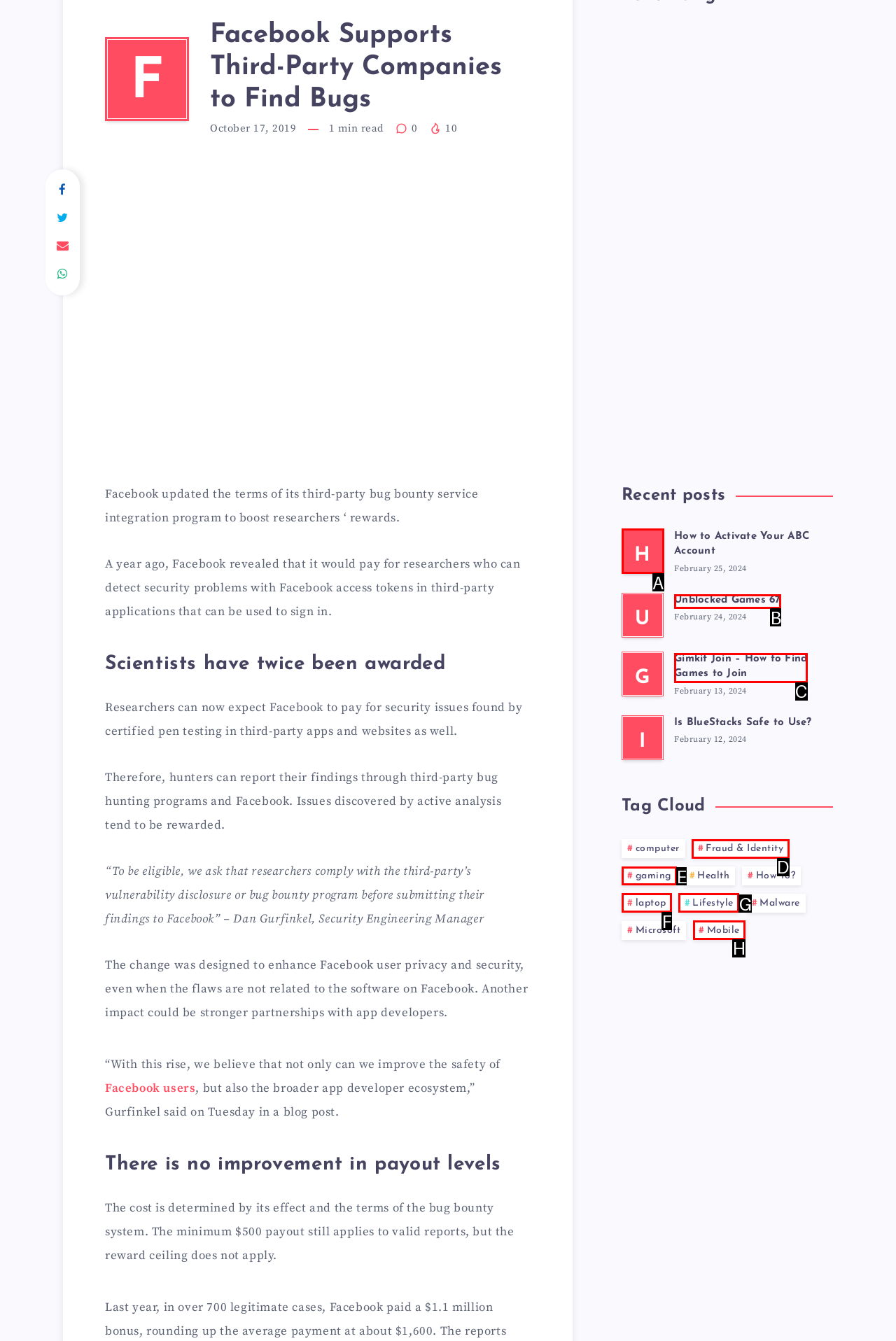Determine which HTML element corresponds to the description: Publications & Presentations. Provide the letter of the correct option.

None